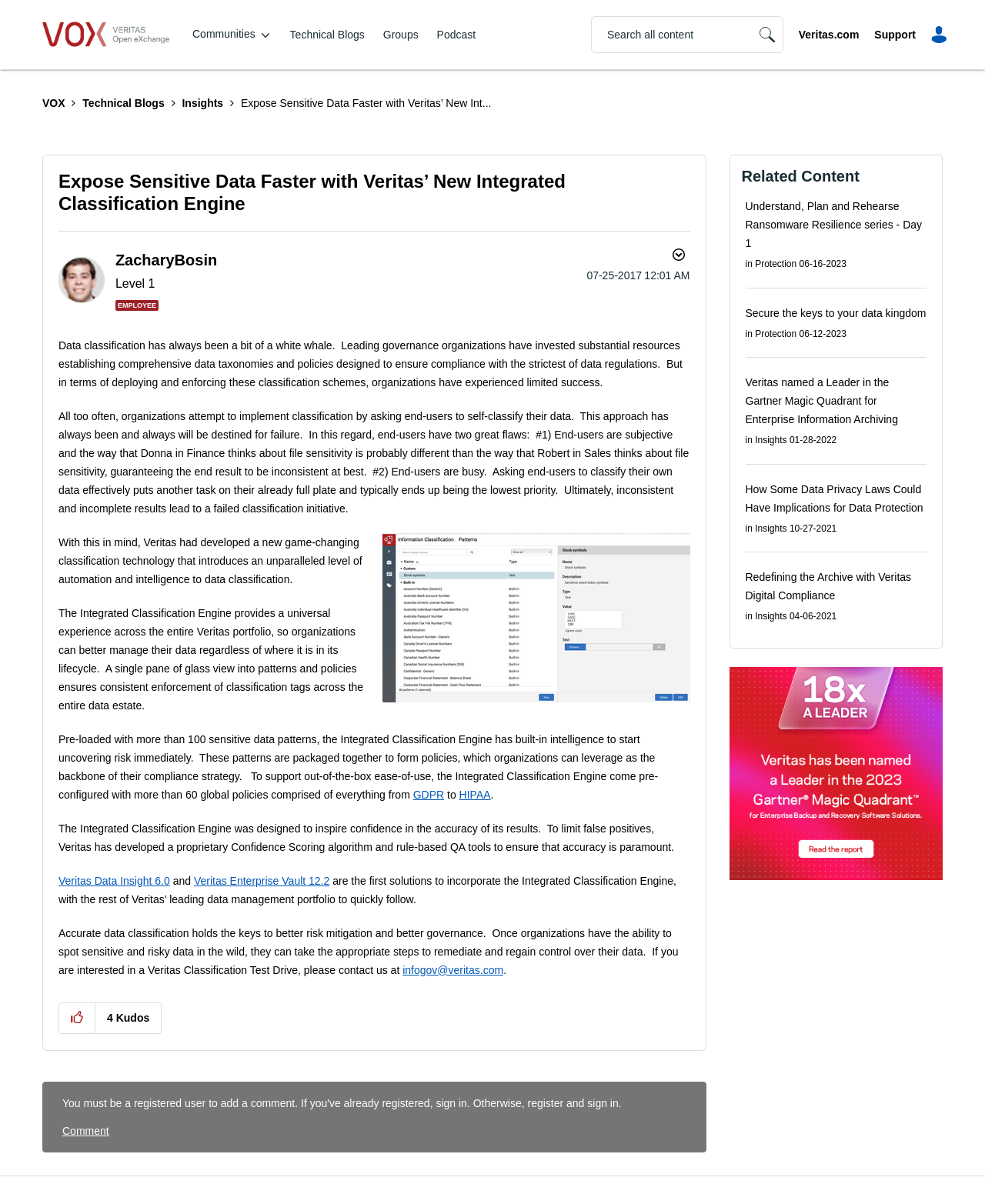Utilize the details in the image to thoroughly answer the following question: What is the name of the technology introduced by Veritas?

I found the name of the technology by reading the blog post content, which mentions that Veritas has developed a new game-changing classification technology called the Integrated Classification Engine.